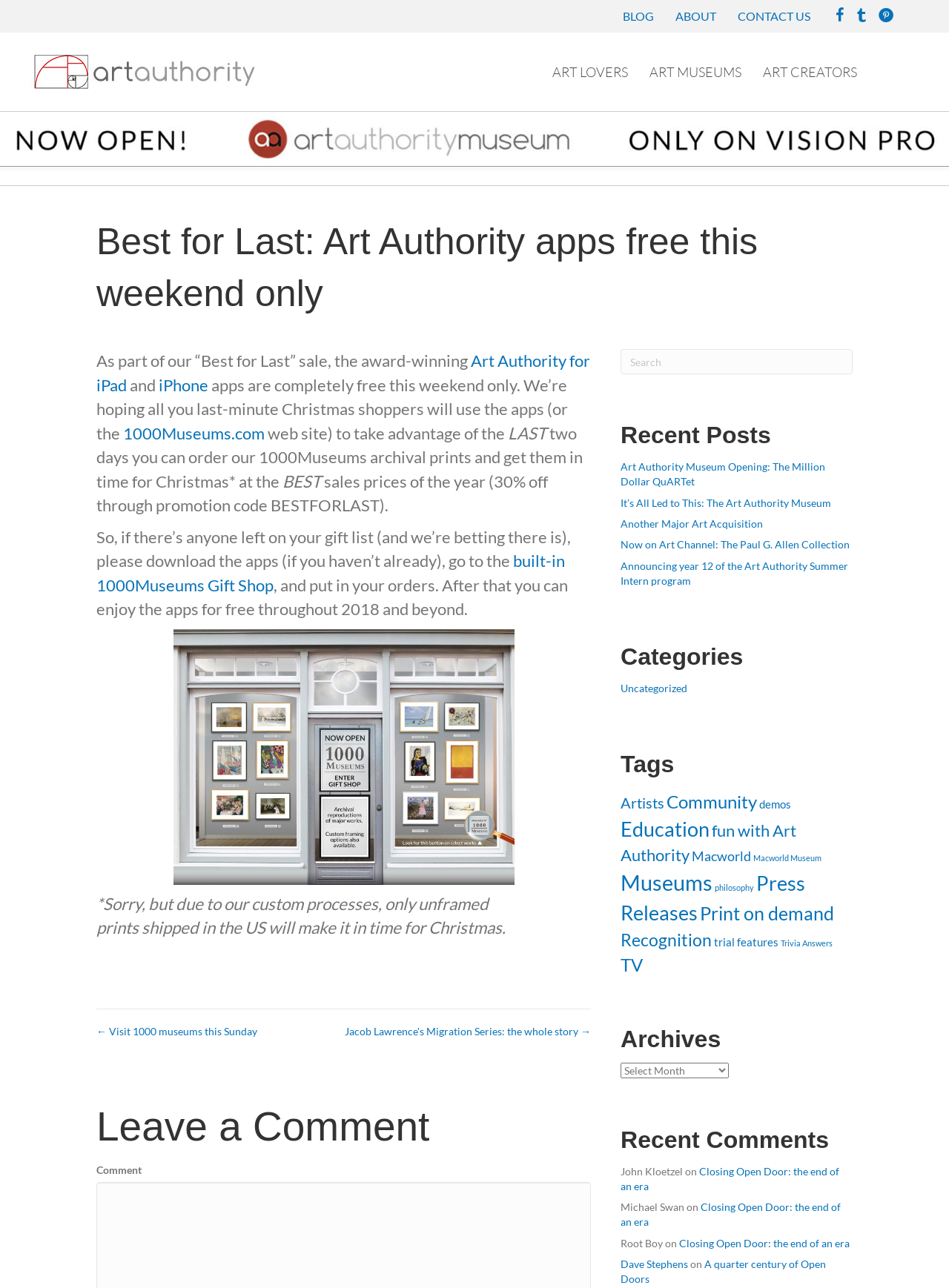Kindly determine the bounding box coordinates for the clickable area to achieve the given instruction: "Read the 'Posts navigation'".

[0.102, 0.795, 0.623, 0.807]